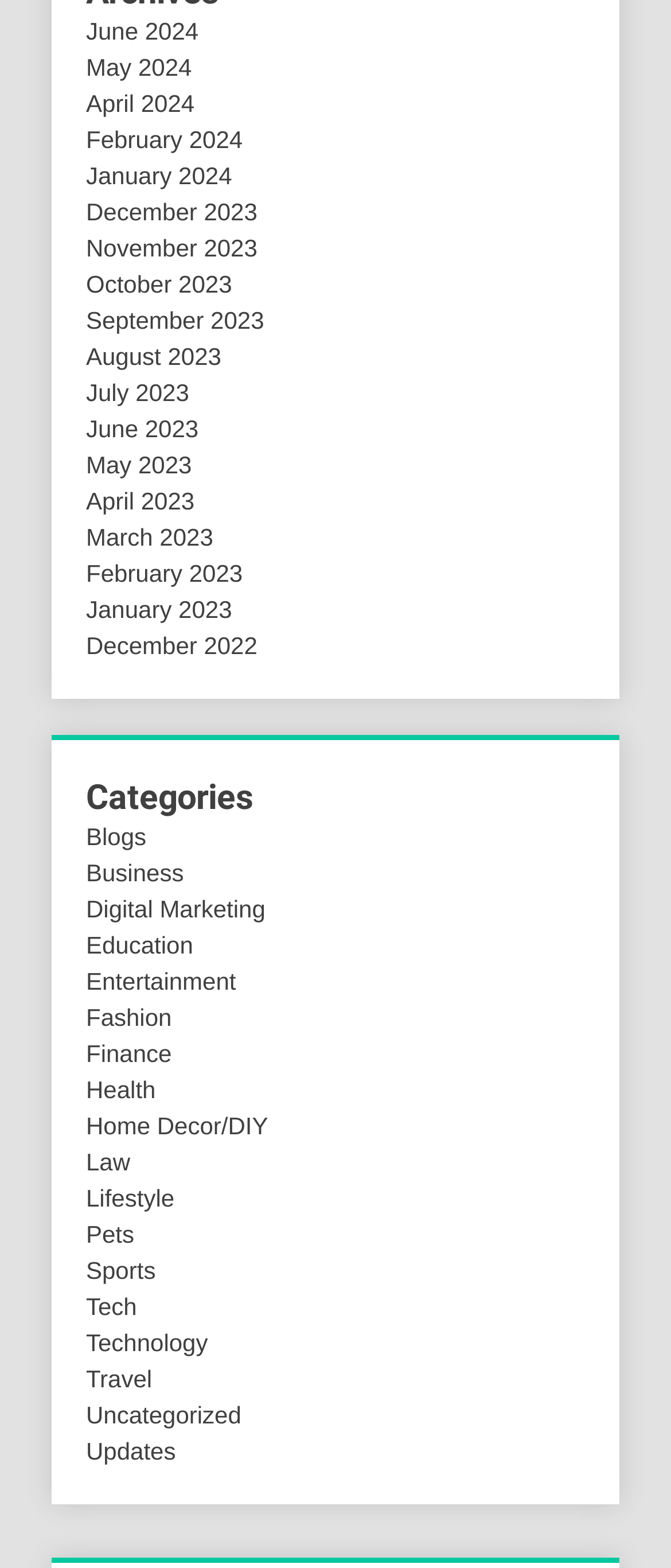What is the most recent month listed?
Based on the screenshot, respond with a single word or phrase.

June 2024